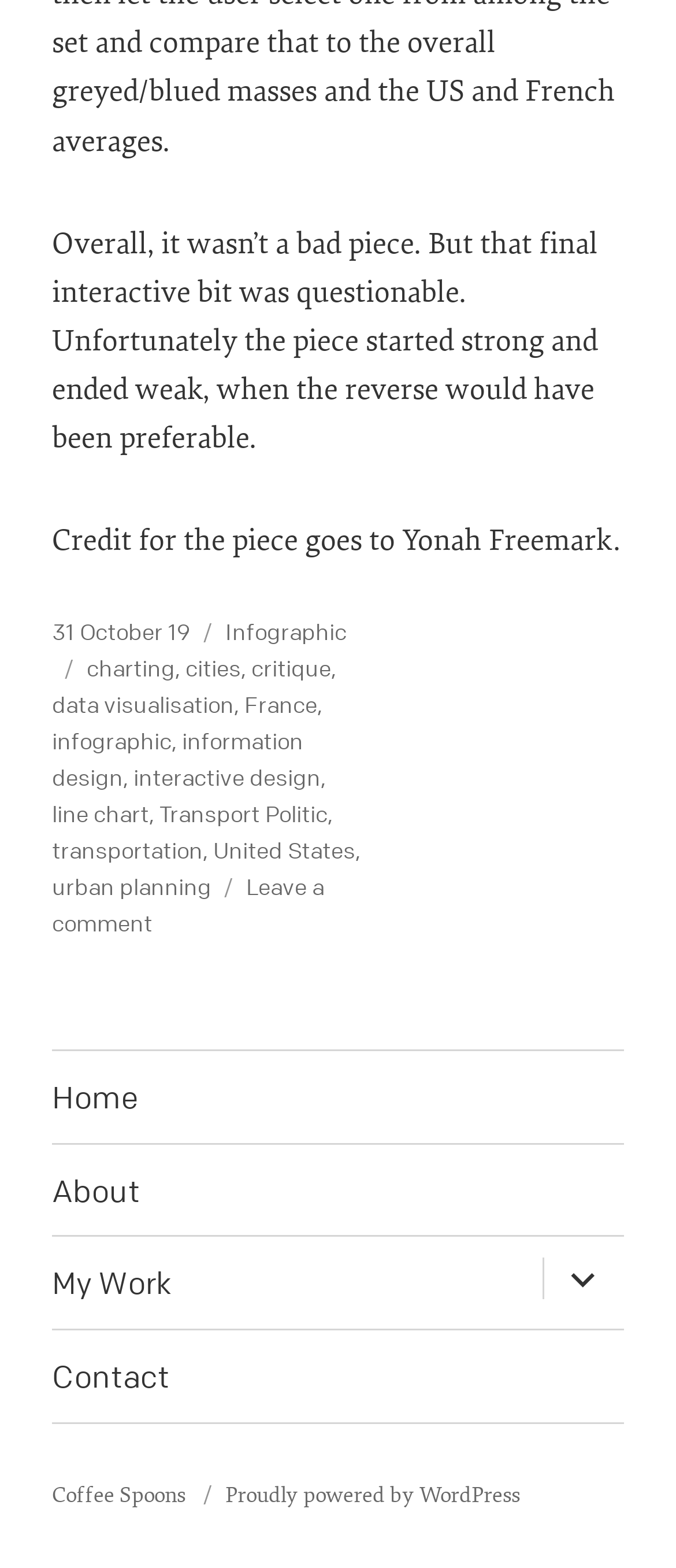What is the date of the post?
Please provide a comprehensive answer based on the contents of the image.

The date can be found in the link element with the text '31 October 19', which is a child of the FooterAsNonLandmark element.